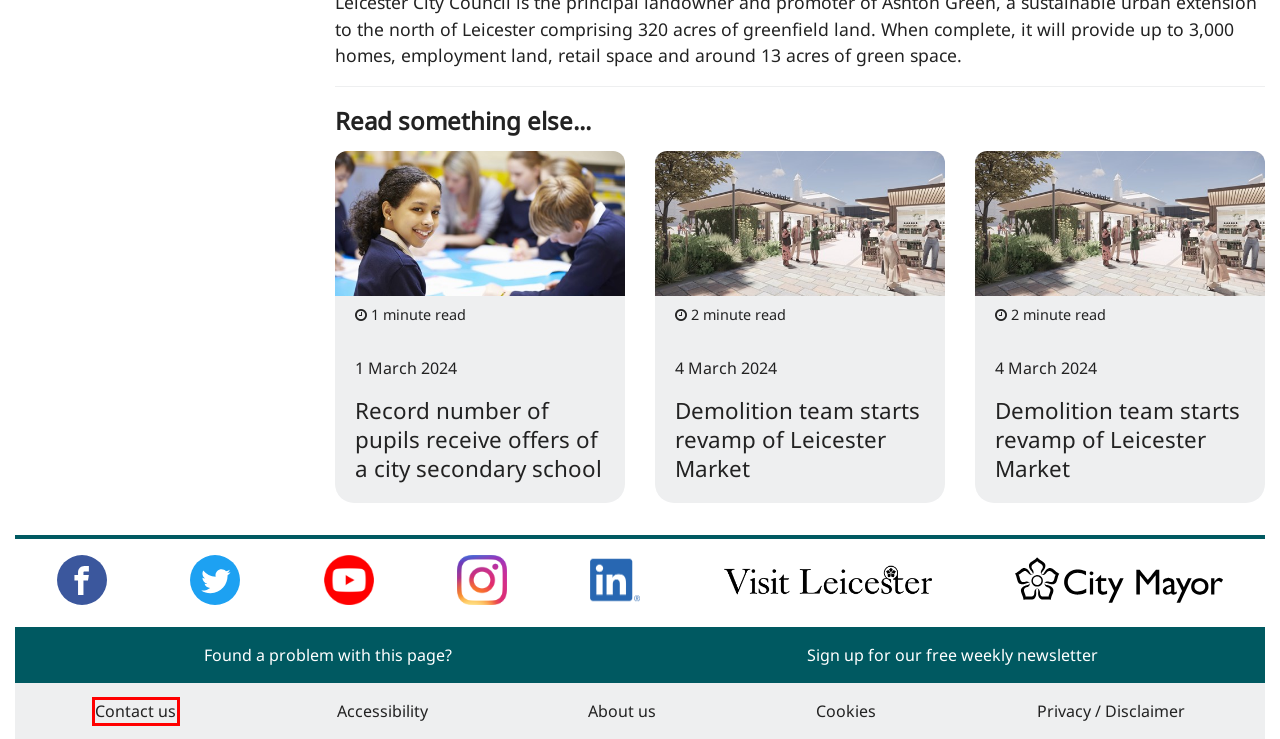You’re provided with a screenshot of a webpage that has a red bounding box around an element. Choose the best matching webpage description for the new page after clicking the element in the red box. The options are:
A. Visit Leicester - The Place Where Tourism Began
B. Home - Leicester City Council
C. Accessibility statement
D. Your Leicester
E. City Mayor - Peter Soulsby
F. Contact us
G. Page Not Found
H. Privacy notice

F